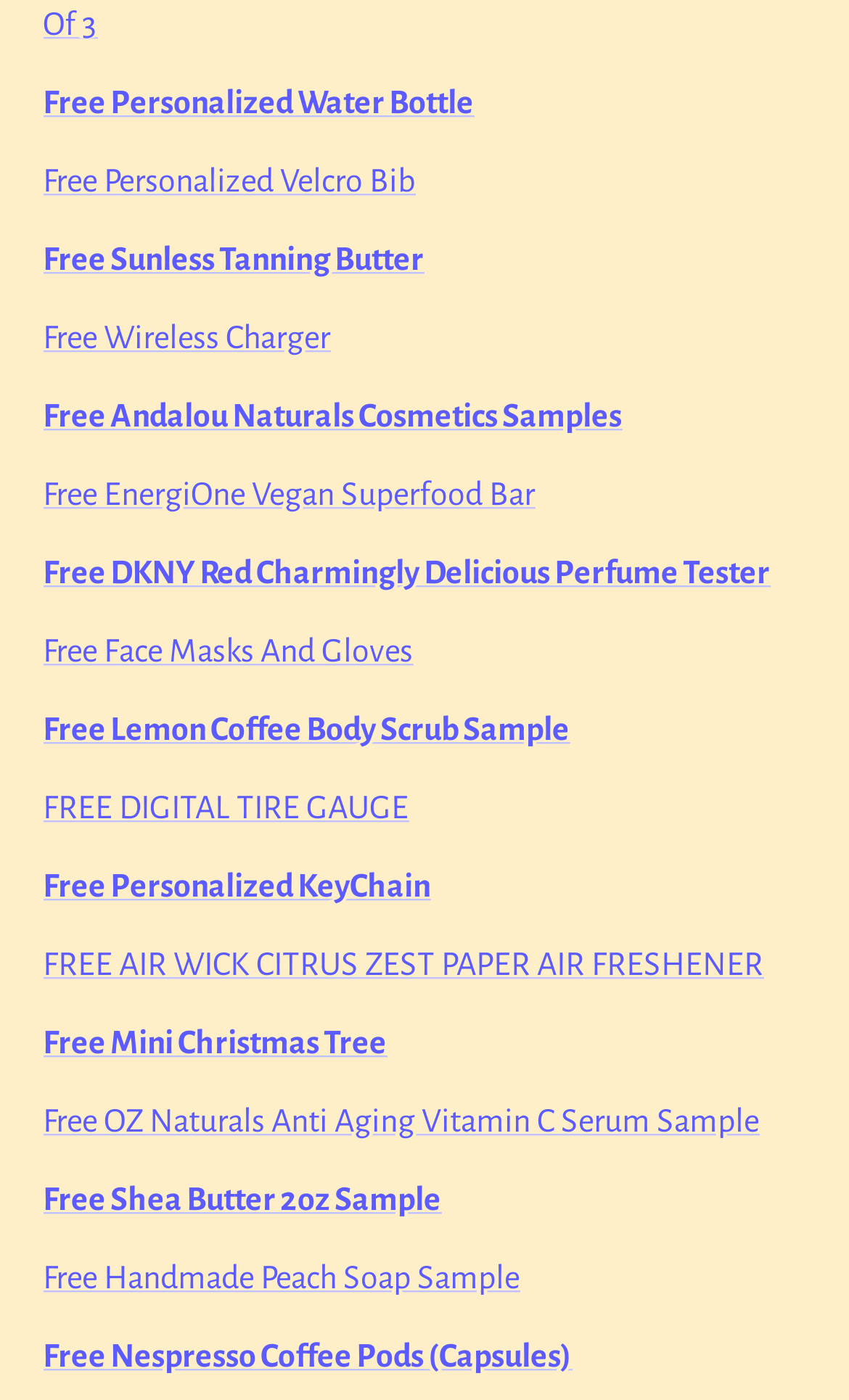Find and provide the bounding box coordinates for the UI element described here: "Free Sunless Tanning Butter". The coordinates should be given as four float numbers between 0 and 1: [left, top, right, bottom].

[0.05, 0.172, 0.499, 0.197]